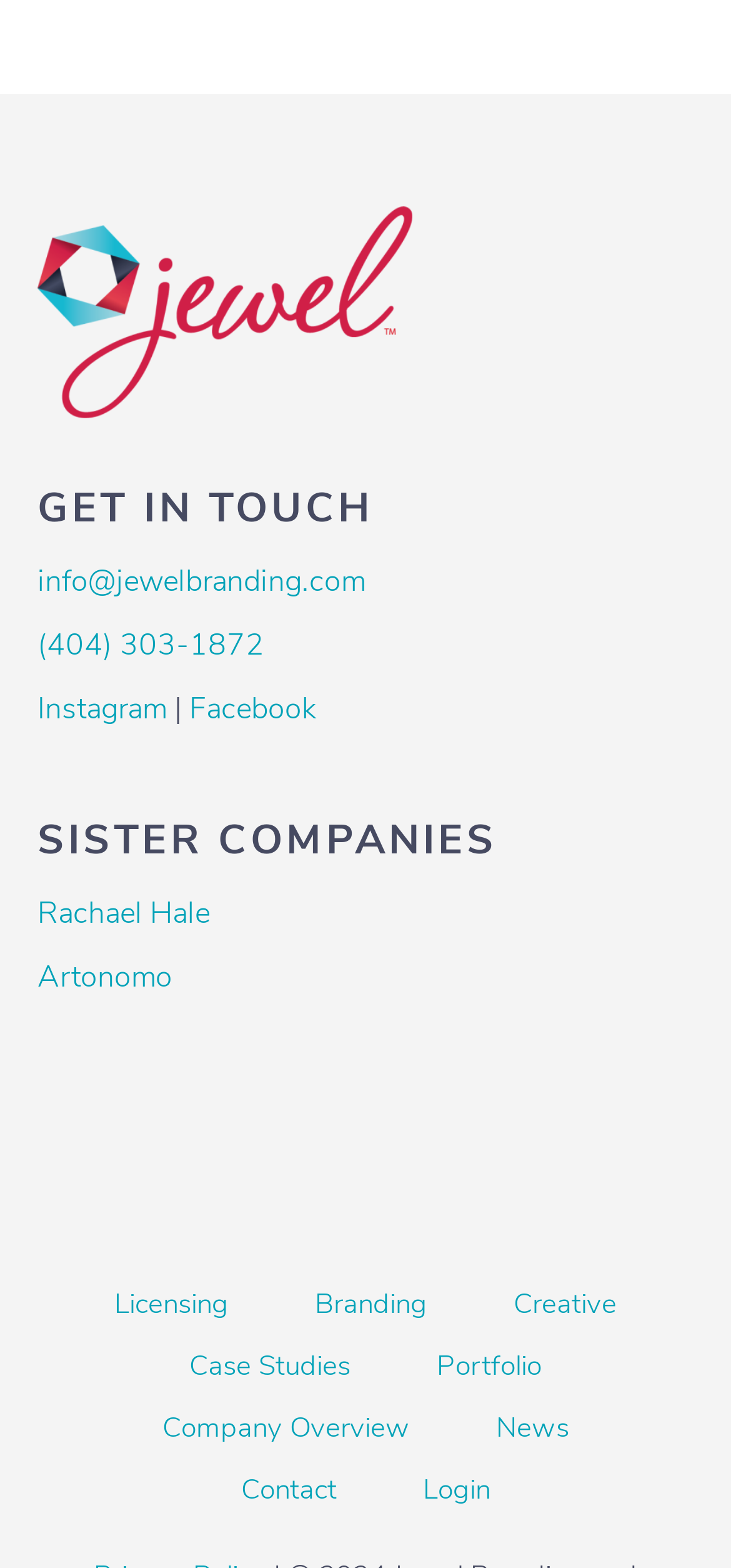Locate the bounding box coordinates of the clickable region to complete the following instruction: "Access June 2023."

None